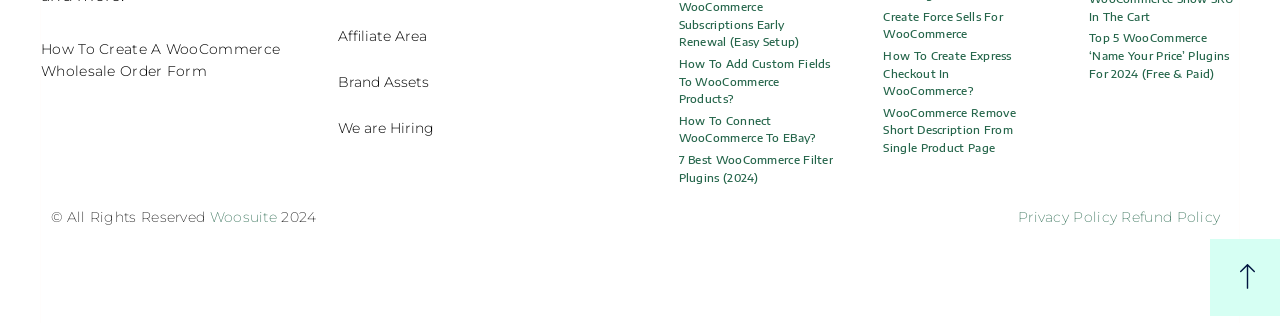Please find the bounding box coordinates of the element that you should click to achieve the following instruction: "Check the Woosuite link". The coordinates should be presented as four float numbers between 0 and 1: [left, top, right, bottom].

[0.164, 0.644, 0.216, 0.7]